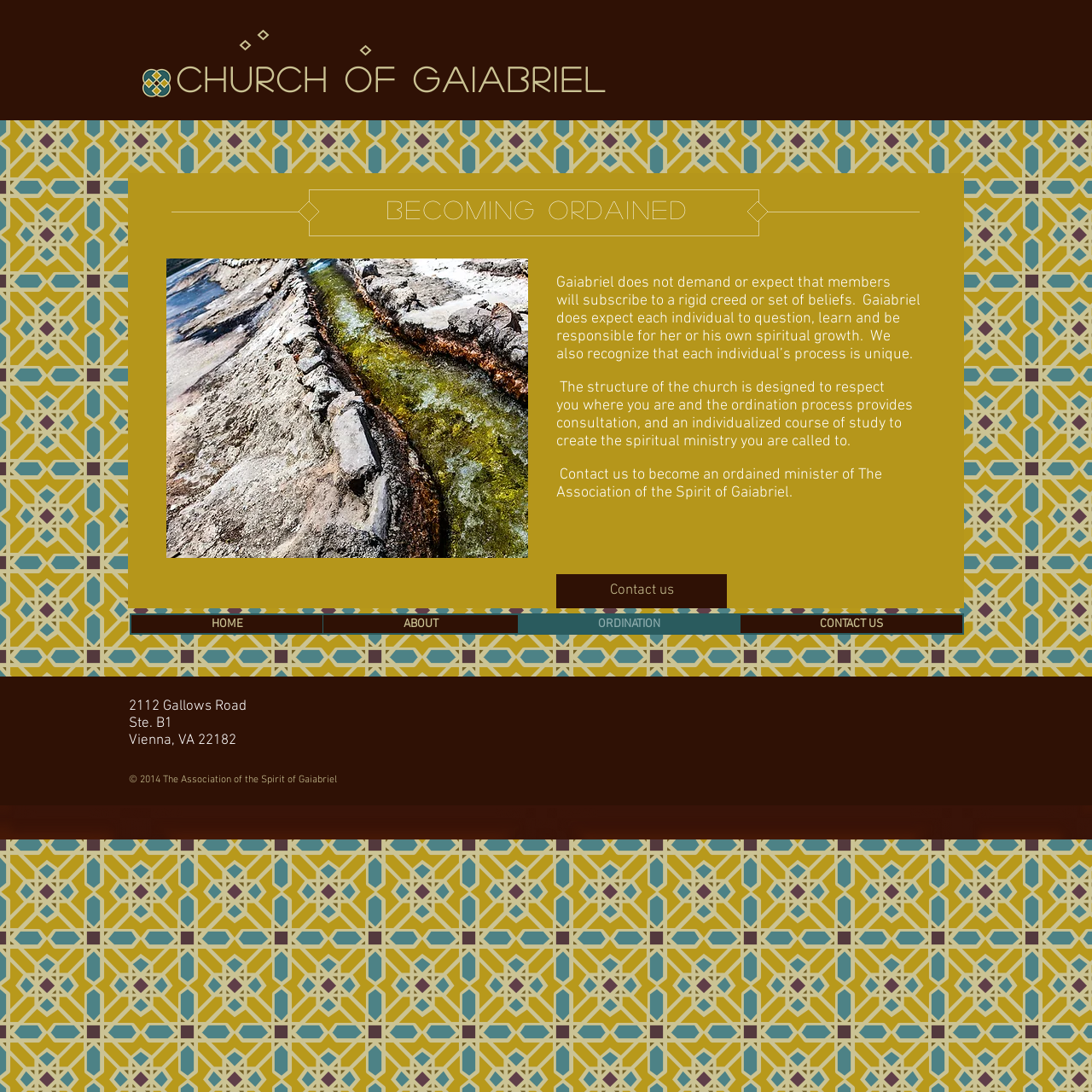Using the webpage screenshot, find the UI element described by Contact us. Provide the bounding box coordinates in the format (top-left x, top-left y, bottom-right x, bottom-right y), ensuring all values are floating point numbers between 0 and 1.

[0.509, 0.526, 0.666, 0.557]